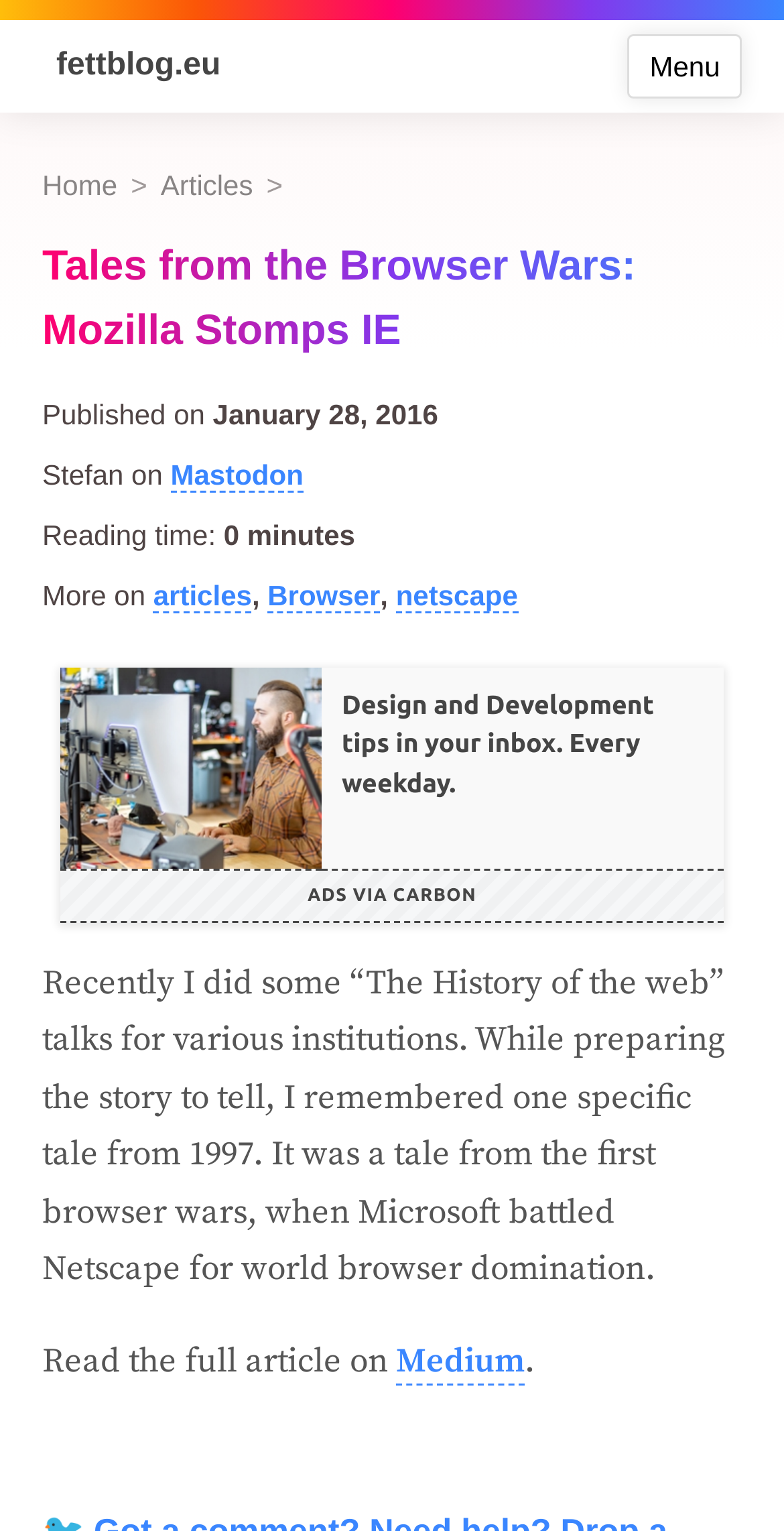What is the author of the article?
Please provide a single word or phrase in response based on the screenshot.

Stefan